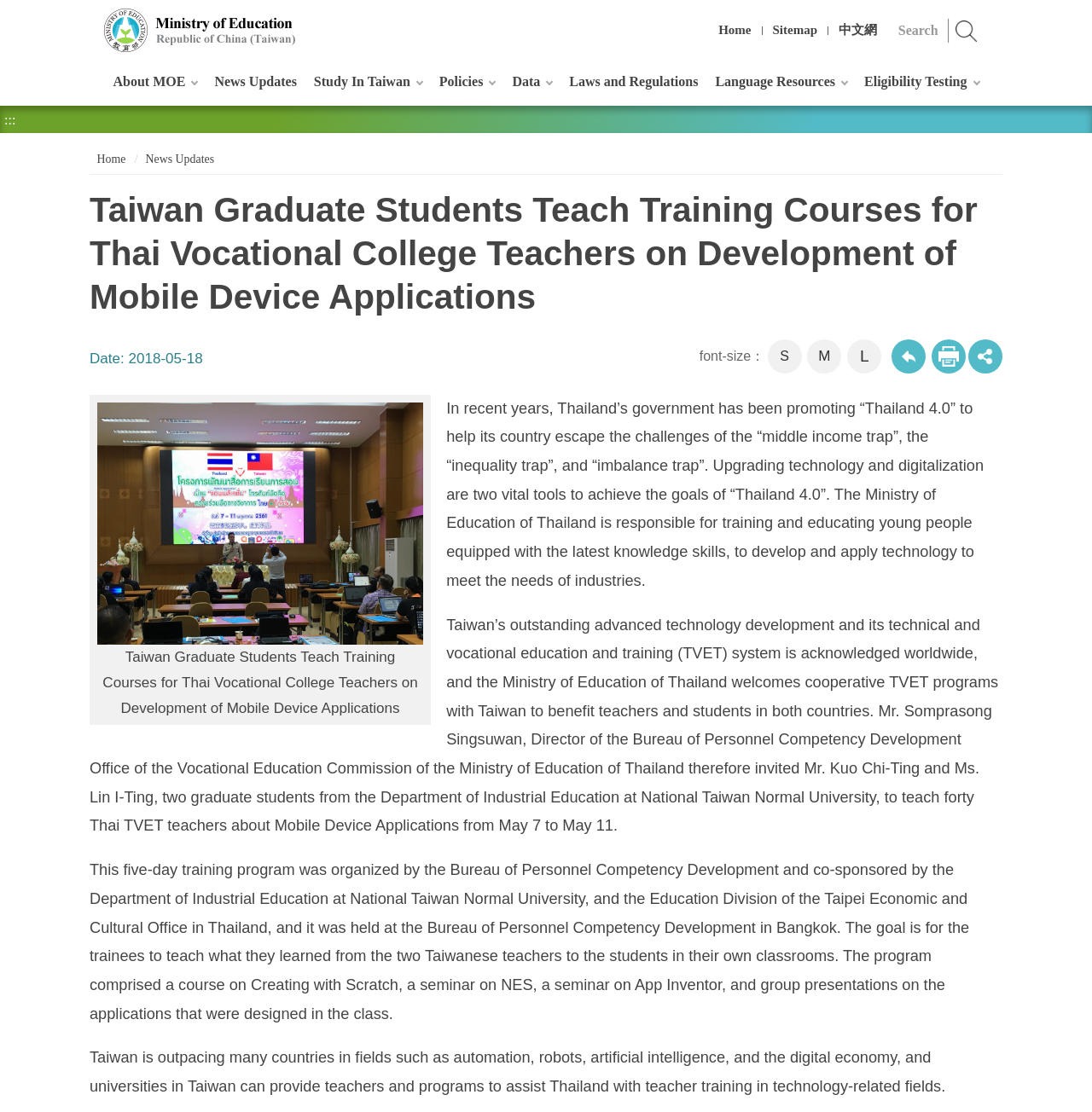Please identify the bounding box coordinates of the area I need to click to accomplish the following instruction: "Click the 'Share' link".

[0.887, 0.305, 0.918, 0.336]